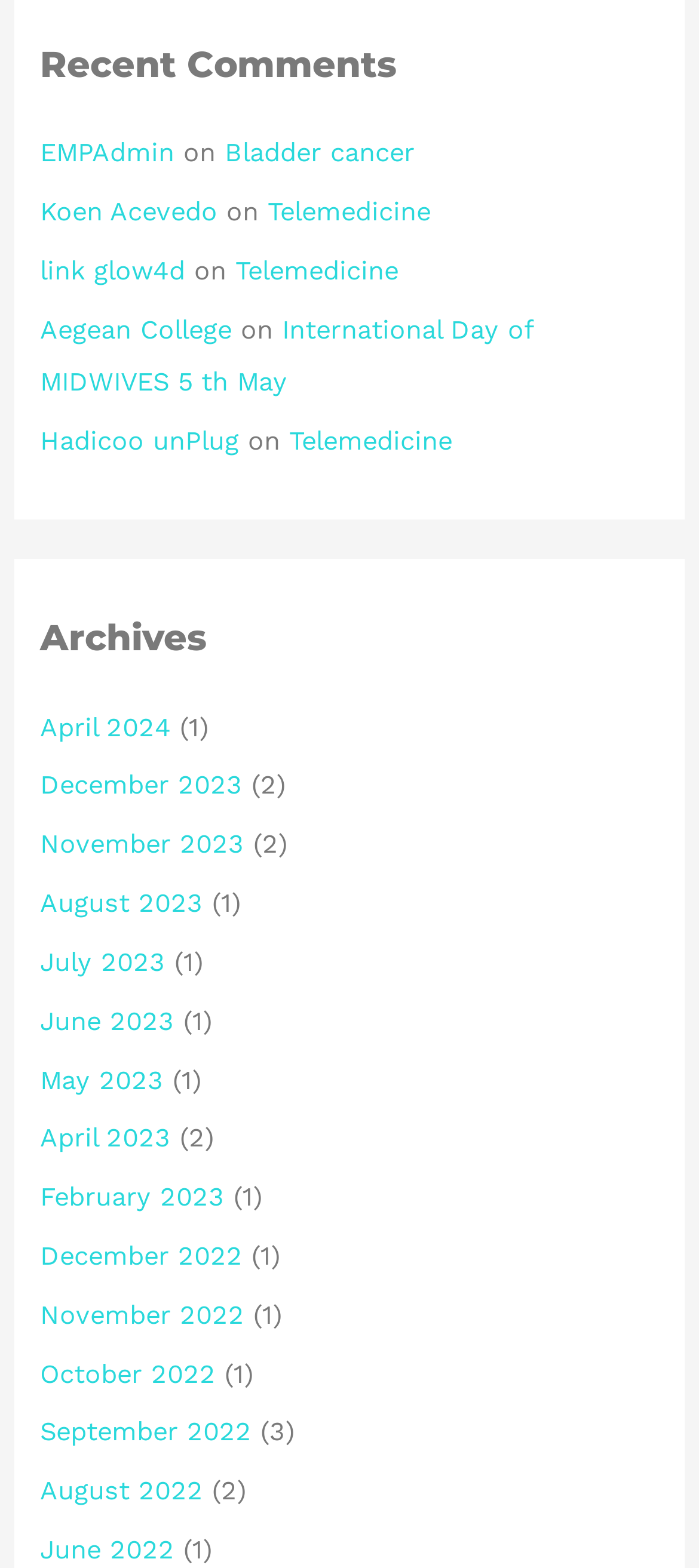Please identify the bounding box coordinates of the element's region that needs to be clicked to fulfill the following instruction: "Explore archives from April 2024". The bounding box coordinates should consist of four float numbers between 0 and 1, i.e., [left, top, right, bottom].

[0.058, 0.453, 0.245, 0.474]